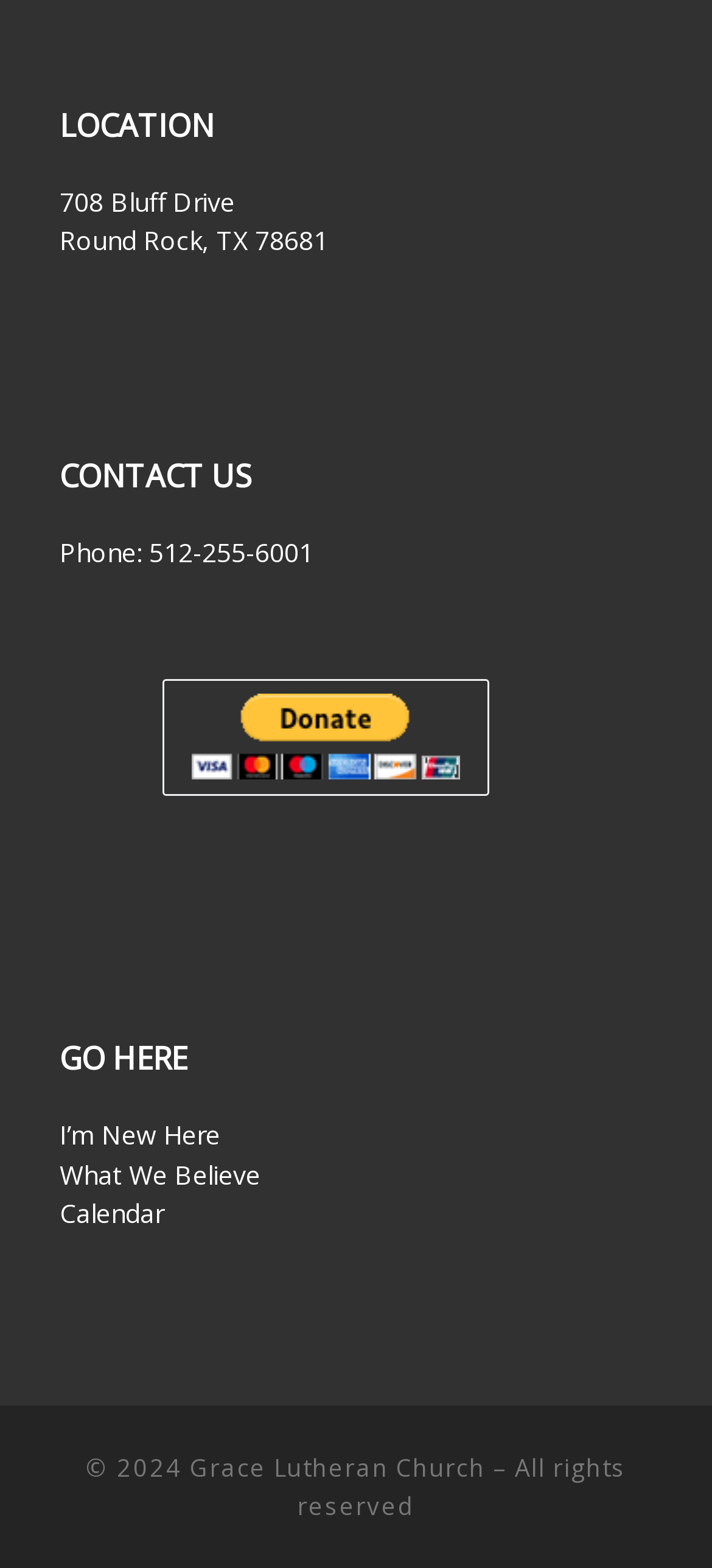Using the element description provided, determine the bounding box coordinates in the format (top-left x, top-left y, bottom-right x, bottom-right y). Ensure that all values are floating point numbers between 0 and 1. Element description: 512-255-6001

[0.209, 0.341, 0.44, 0.363]